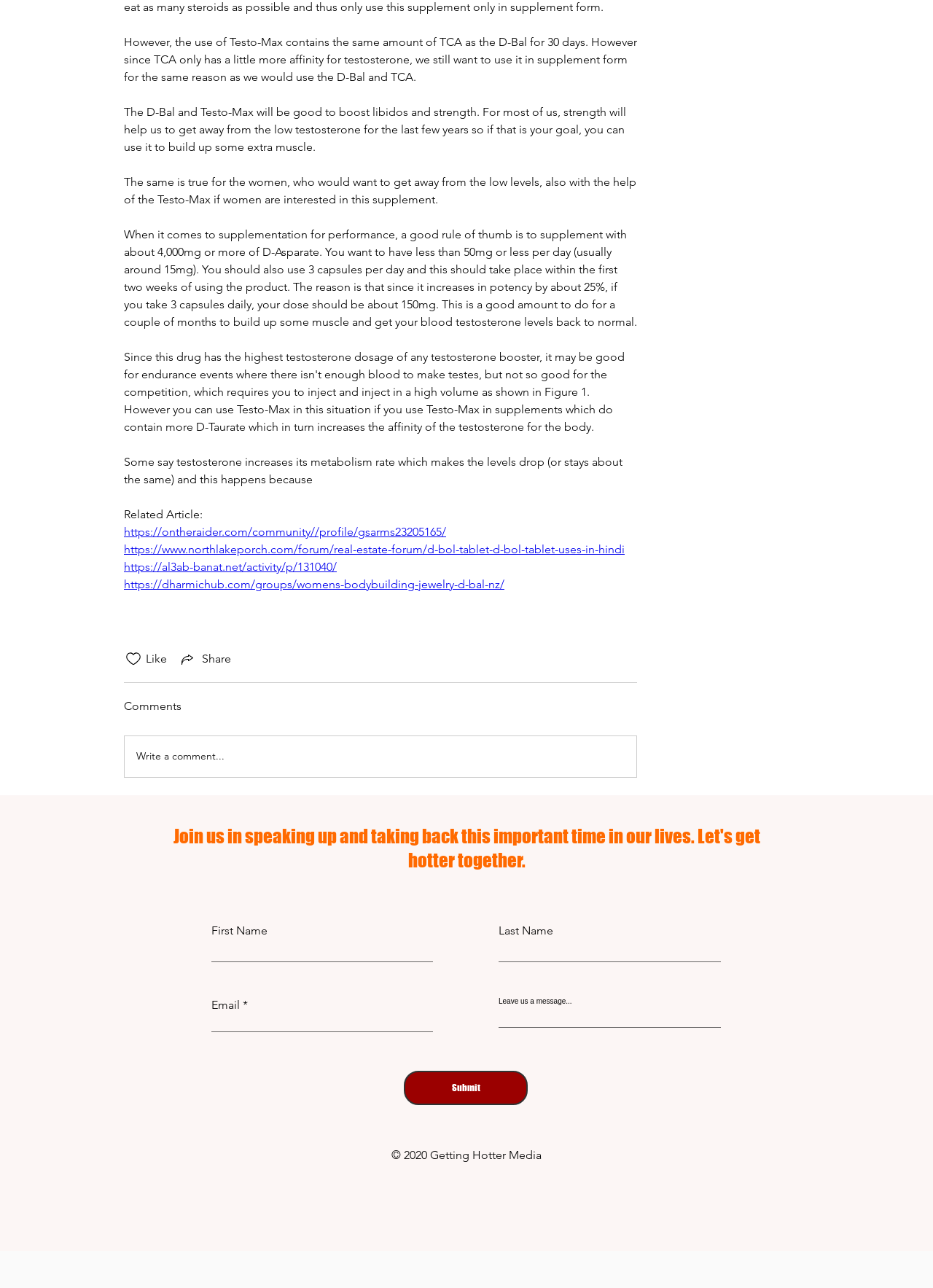Use a single word or phrase to answer the question: 
What is the copyright year of the webpage?

2020